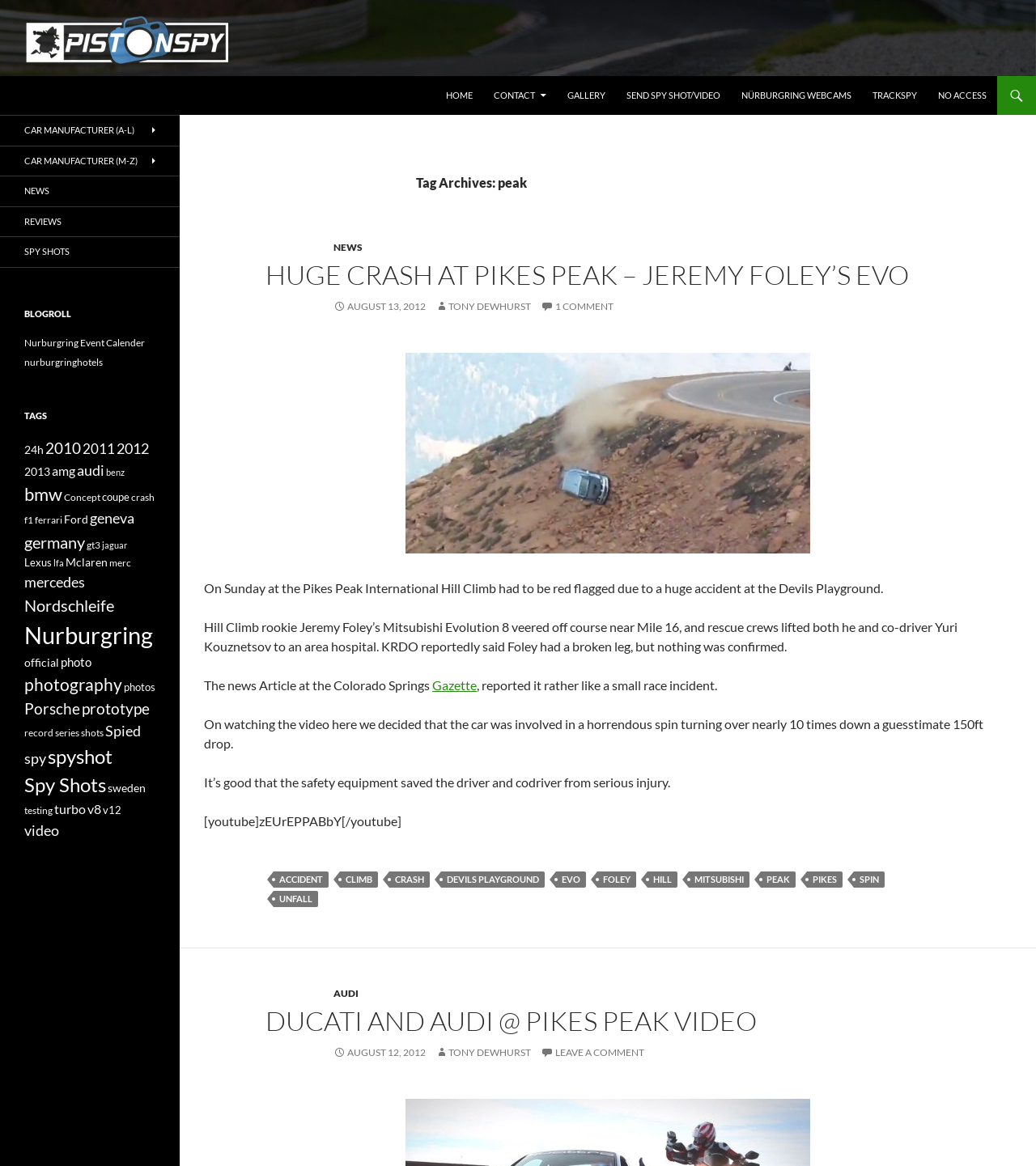Please find the bounding box coordinates of the element that needs to be clicked to perform the following instruction: "Read the news about peak". The bounding box coordinates should be four float numbers between 0 and 1, represented as [left, top, right, bottom].

[0.256, 0.223, 0.917, 0.248]